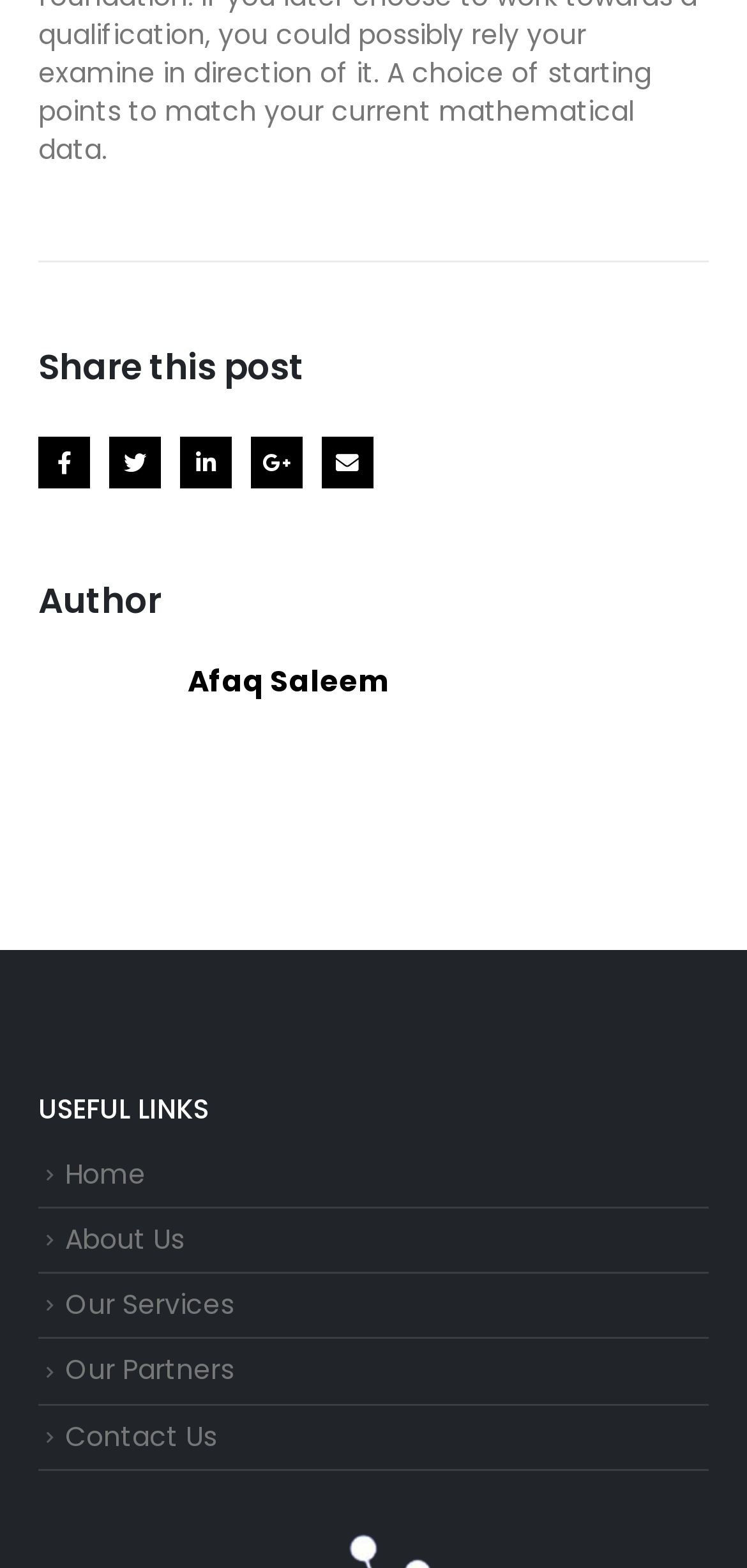Please specify the bounding box coordinates of the clickable region to carry out the following instruction: "View author profile". The coordinates should be four float numbers between 0 and 1, in the format [left, top, right, bottom].

[0.251, 0.422, 0.523, 0.448]